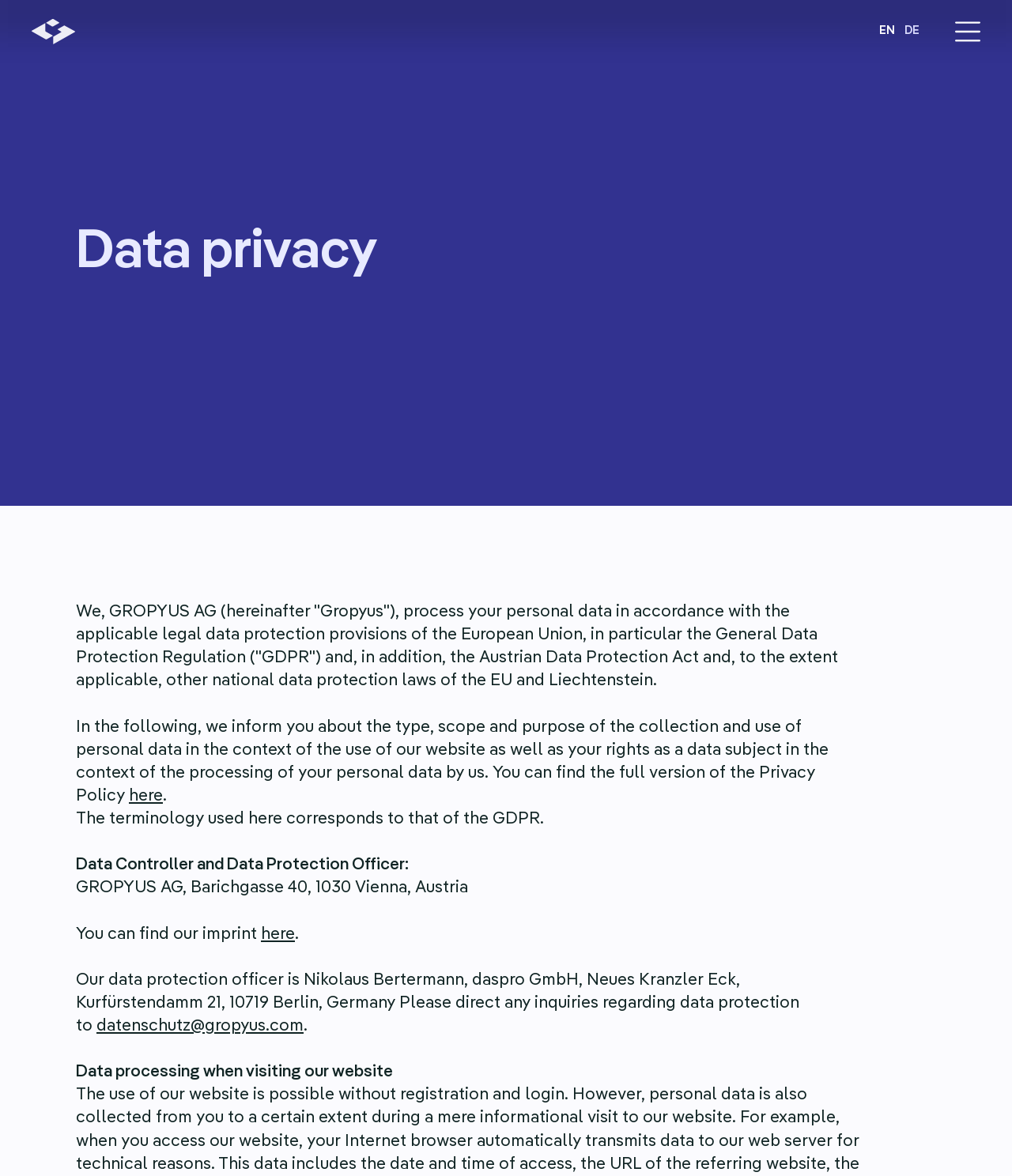What is the address of the data controller?
Using the image, provide a concise answer in one word or a short phrase.

Barichgasse 40, 1030 Vienna, Austria